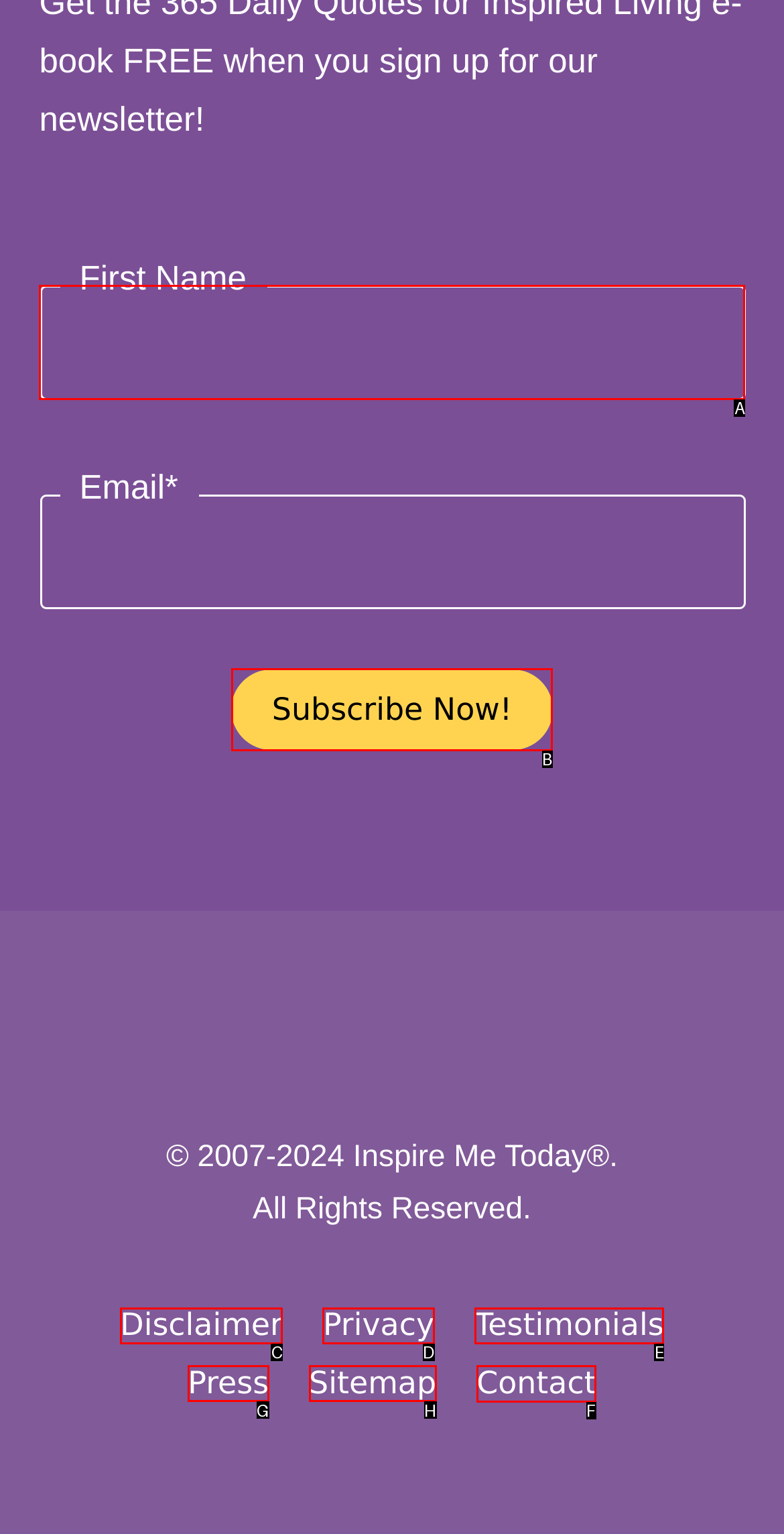Identify the letter of the UI element I need to click to carry out the following instruction: Contact us

F